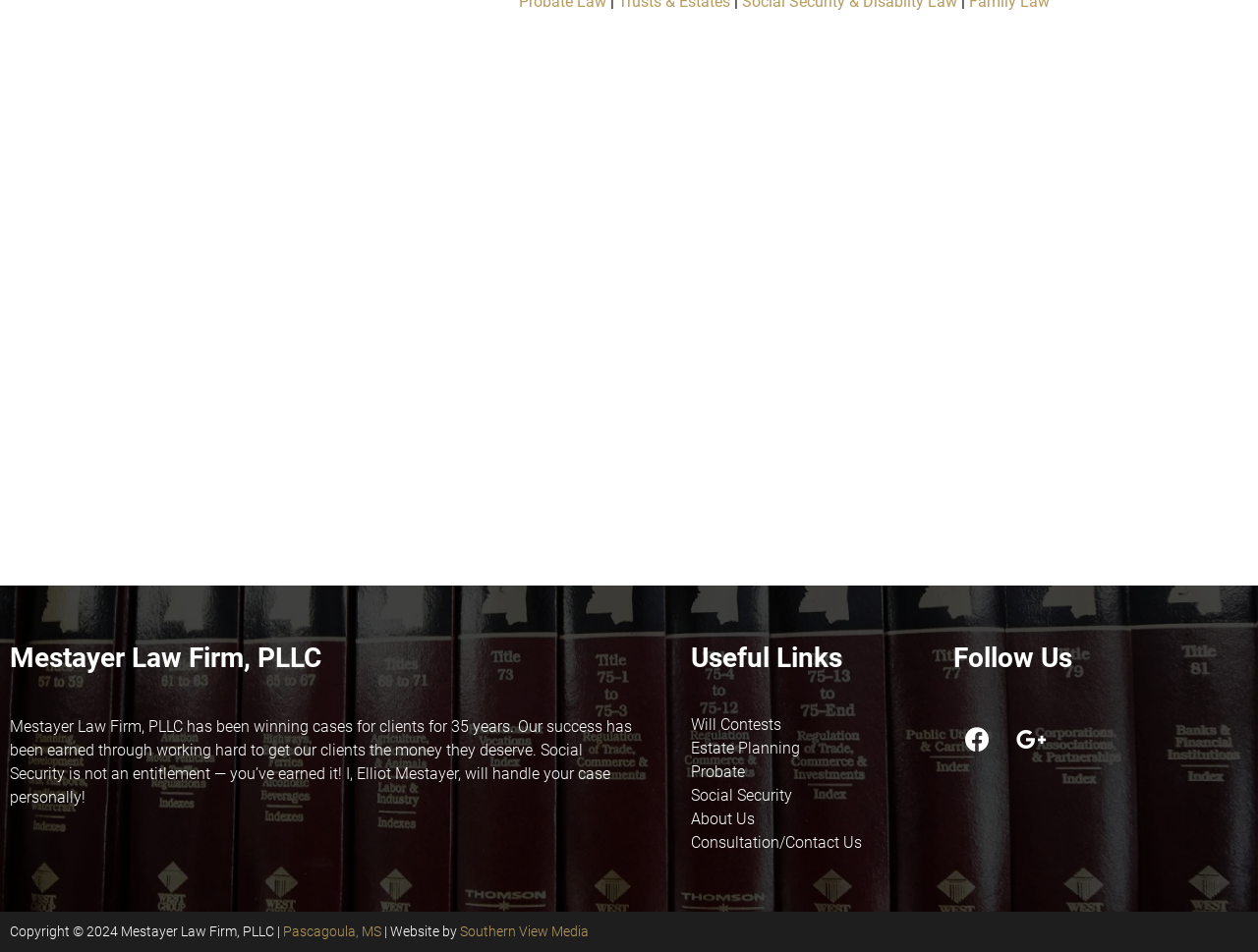Respond to the following question with a brief word or phrase:
What is the name of the law firm?

Mestayer Law Firm, PLLC